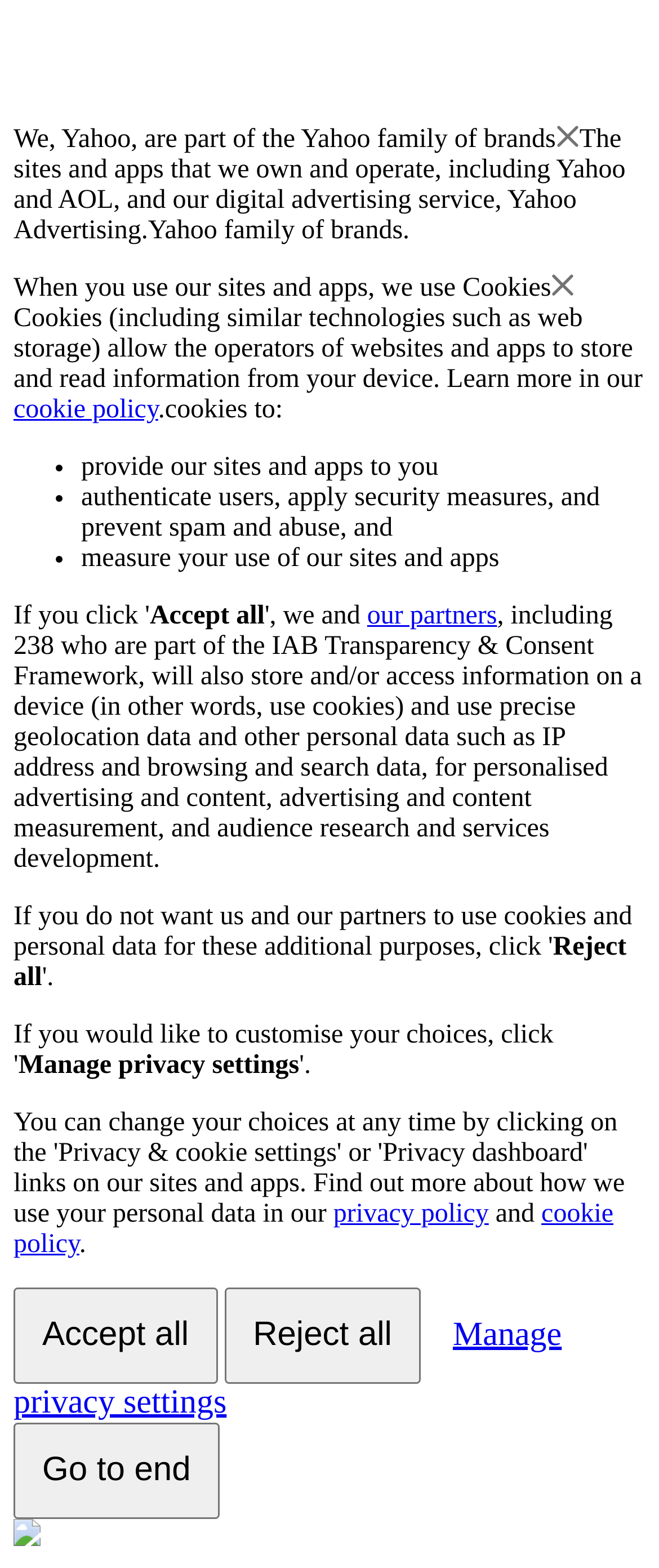What is Yahoo part of?
Answer the question in a detailed and comprehensive manner.

Based on the text 'We, Yahoo, are part of the Yahoo family of brands', it is clear that Yahoo is part of the Yahoo family of brands.